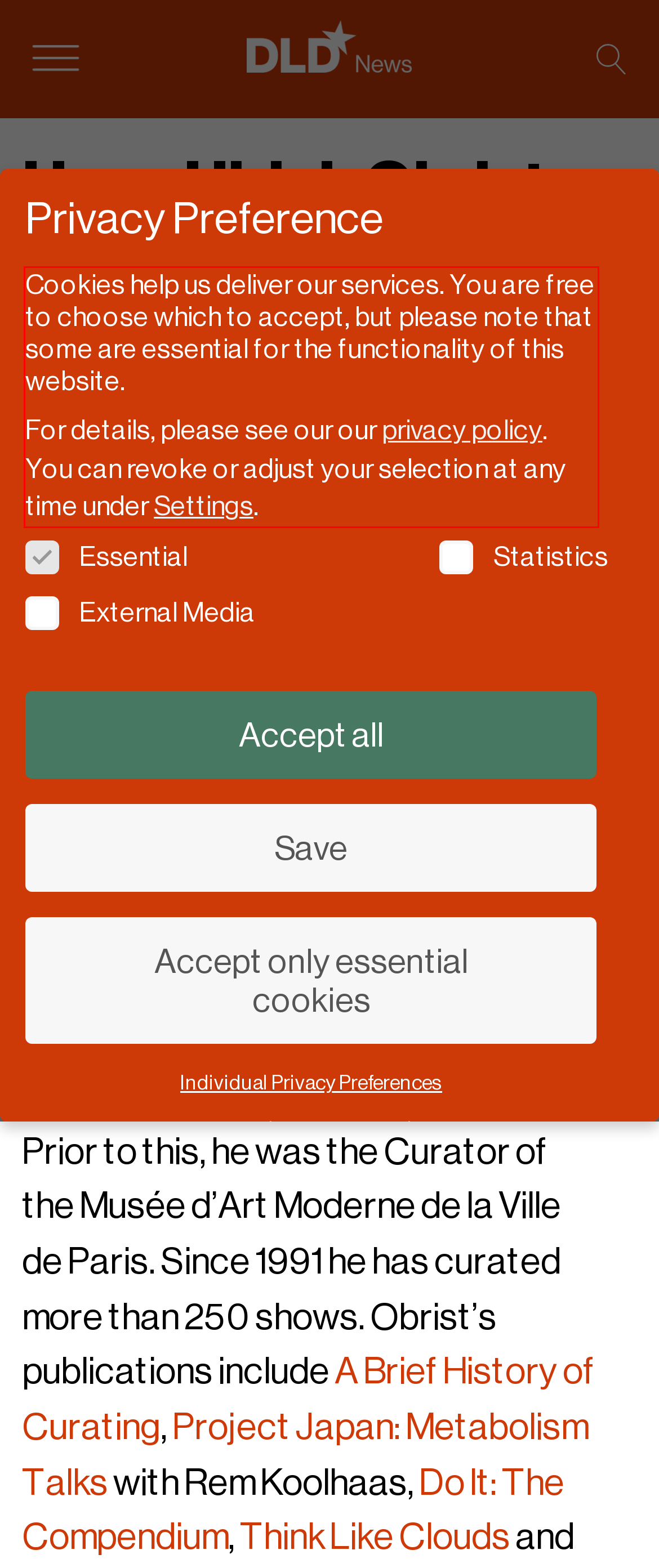You have a screenshot of a webpage, and there is a red bounding box around a UI element. Utilize OCR to extract the text within this red bounding box.

Cookies help us deliver our services. You are free to choose which to accept, but please note that some are essential for the functionality of this website. For details, please see our our privacy policy. You can revoke or adjust your selection at any time under Settings.